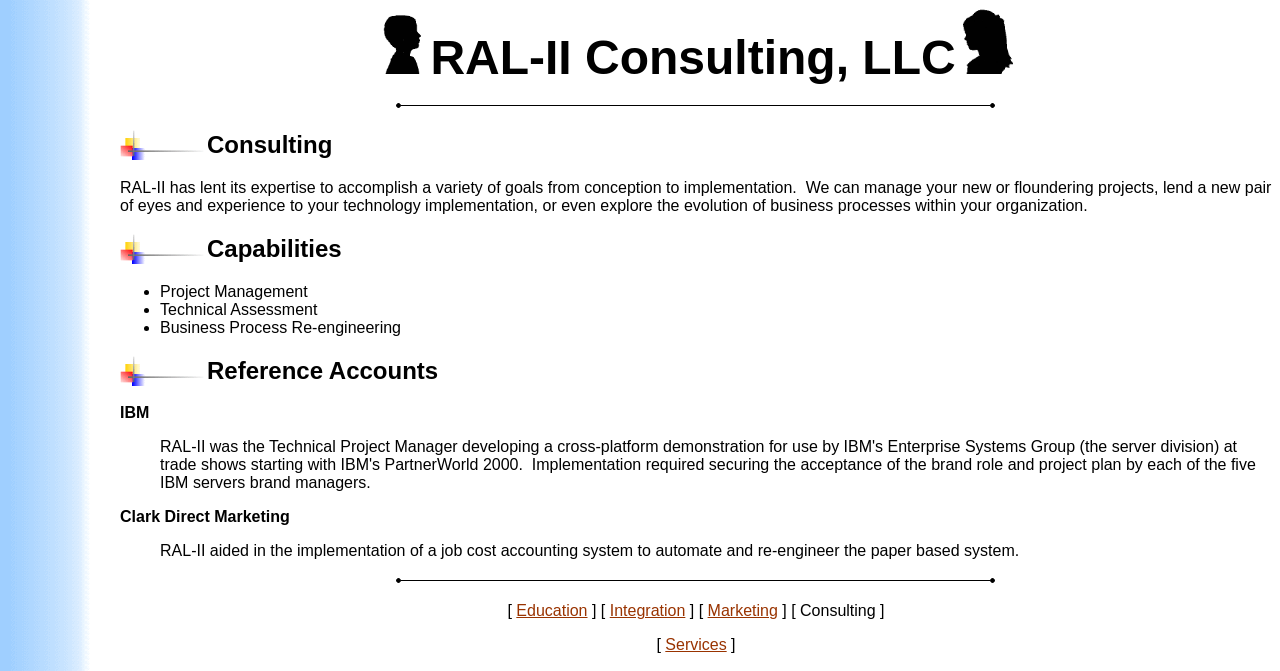What is the purpose of RAL-II Consulting?
We need a detailed and meticulous answer to the question.

The purpose of RAL-II Consulting is to manage projects, lend expertise, and explore the evolution of business processes within an organization. This is stated in the StaticText element, which describes their capabilities.